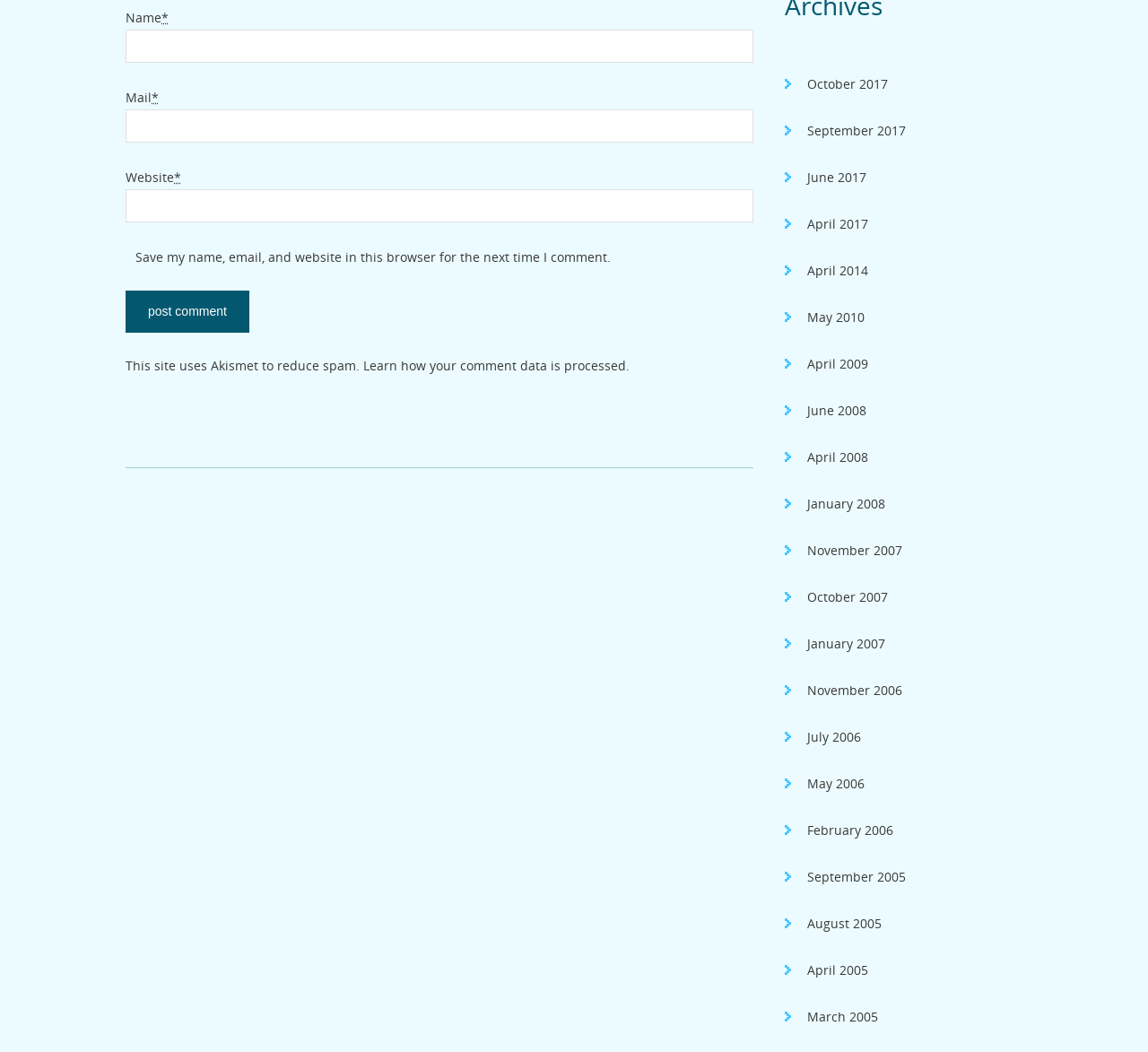What is Akismet used for?
Using the image, answer in one word or phrase.

Reduces spam